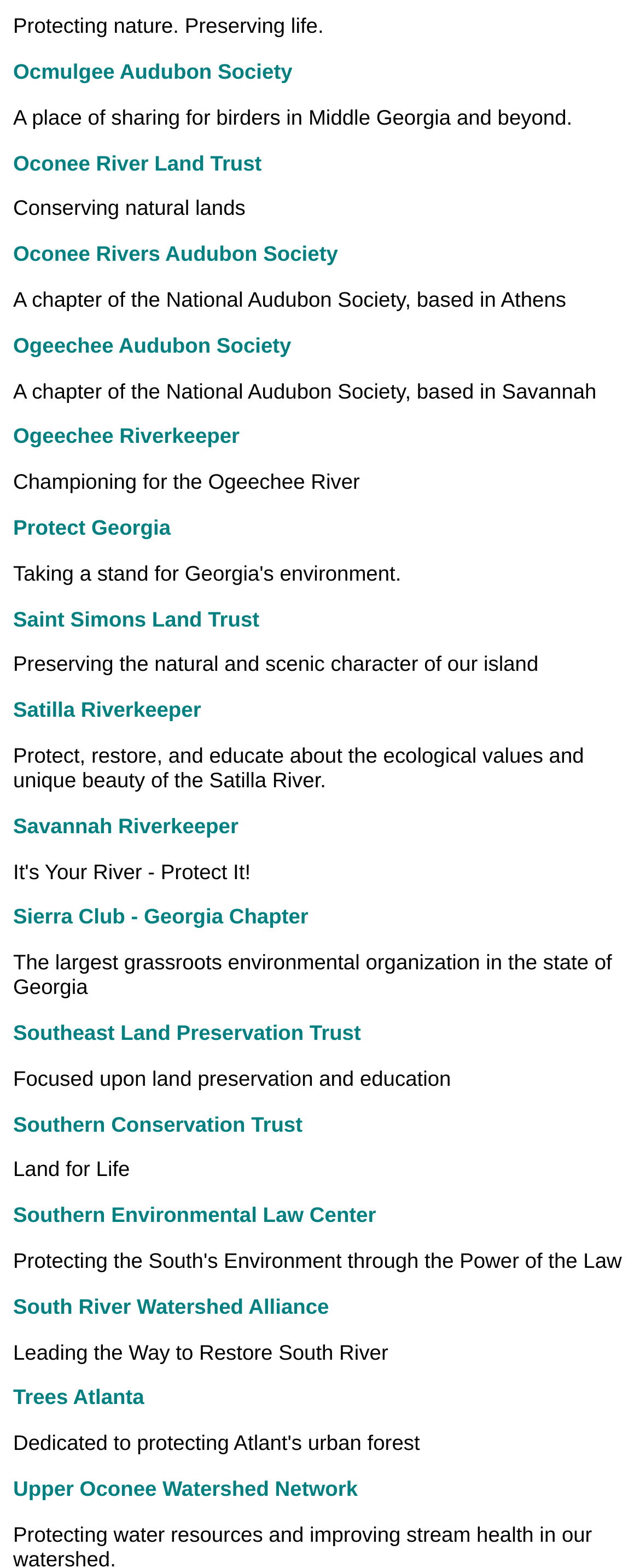Please determine the bounding box coordinates for the element that should be clicked to follow these instructions: "Visit Ocmulgee Audubon Society".

[0.021, 0.038, 0.457, 0.053]